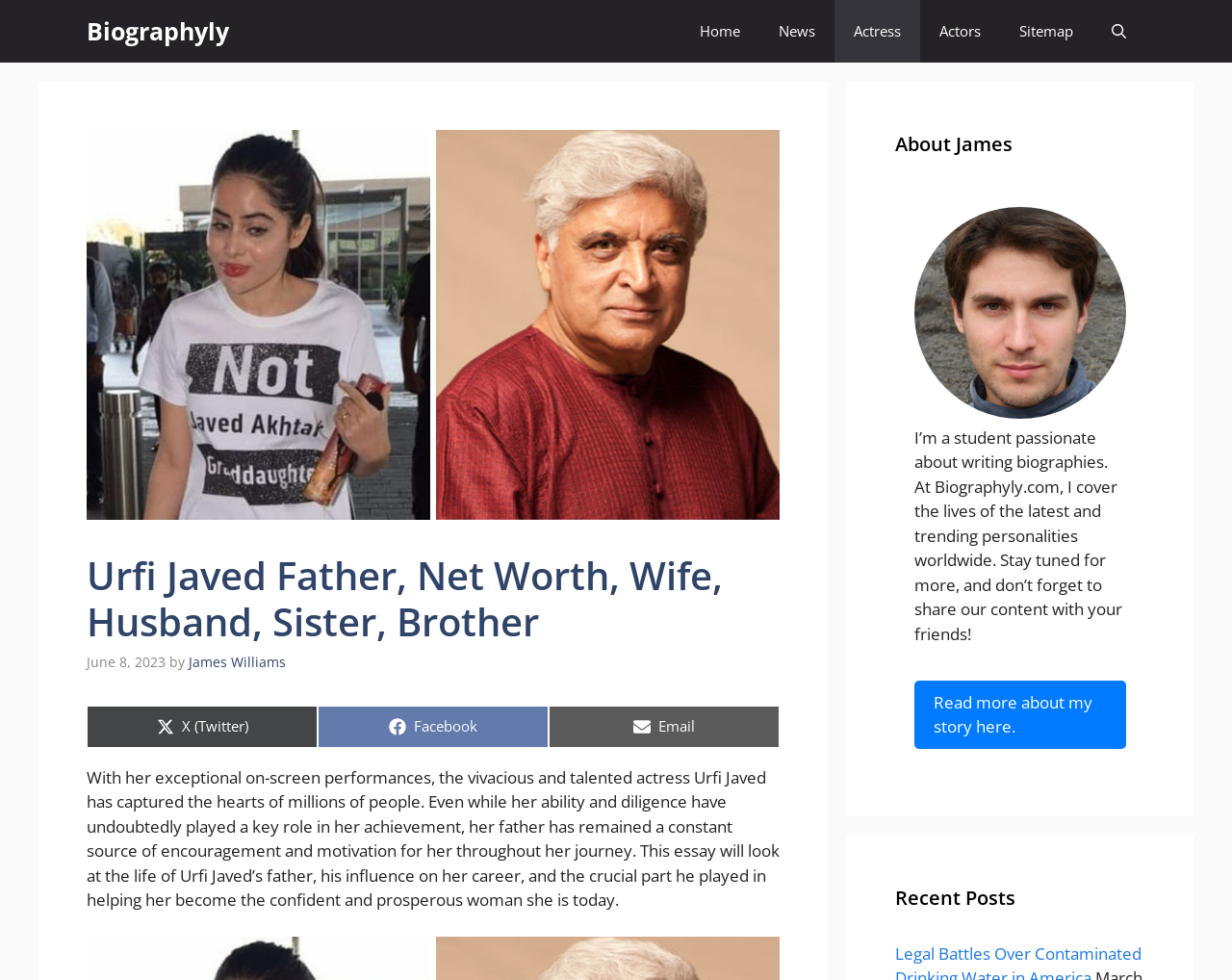Please identify the bounding box coordinates of the element on the webpage that should be clicked to follow this instruction: "Click on the 'Biographyly' link". The bounding box coordinates should be given as four float numbers between 0 and 1, formatted as [left, top, right, bottom].

[0.07, 0.0, 0.186, 0.064]